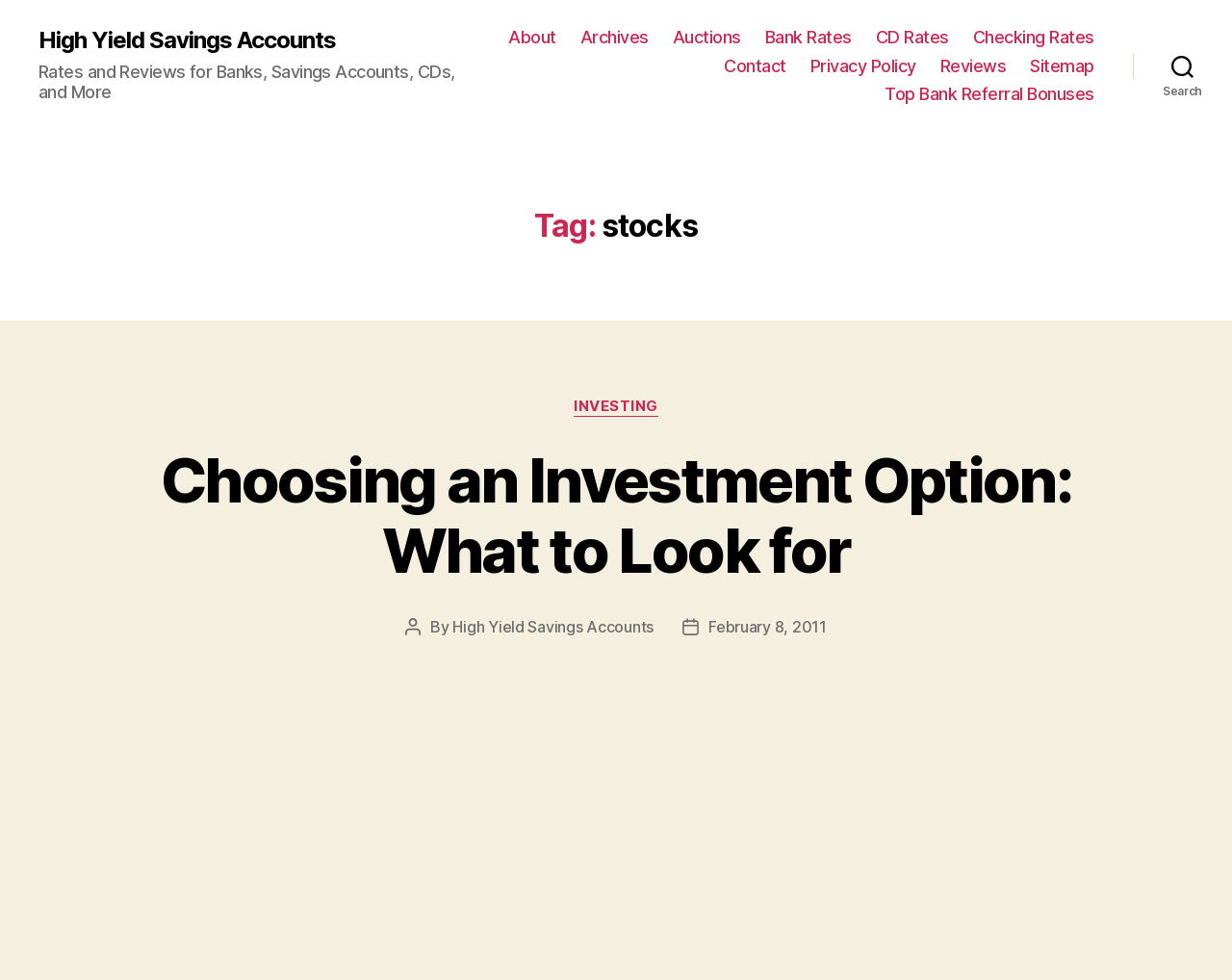Identify the bounding box coordinates of the element that should be clicked to fulfill this task: "view About page". The coordinates should be provided as four float numbers between 0 and 1, i.e., [left, top, right, bottom].

[0.413, 0.028, 0.451, 0.049]